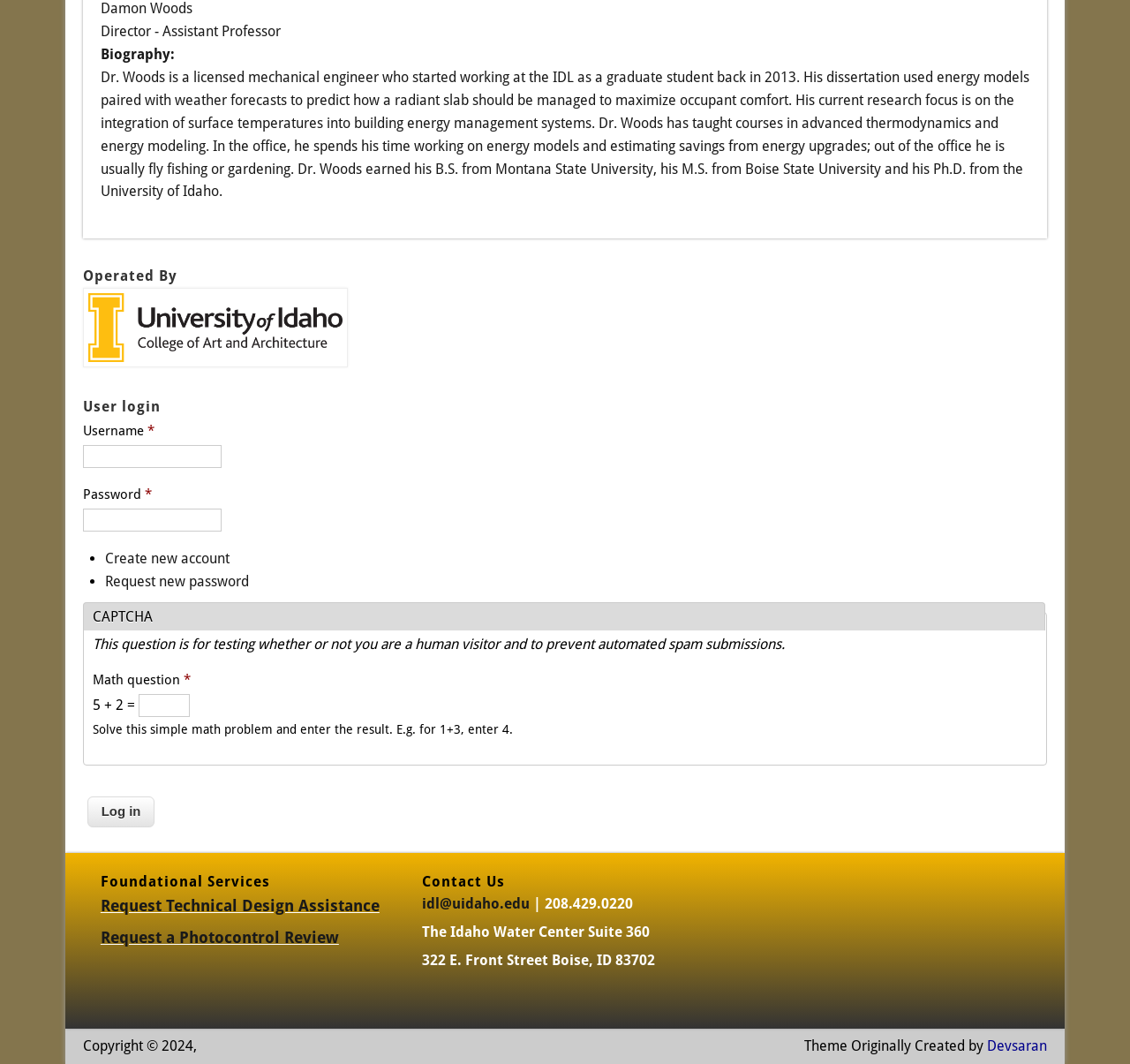Please locate the bounding box coordinates of the element that should be clicked to achieve the given instruction: "Request Technical Design Assistance".

[0.089, 0.843, 0.336, 0.86]